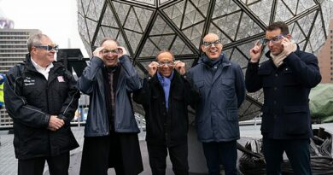What is the design of the ball behind the individuals?
Please provide a single word or phrase as your answer based on the image.

Geometric